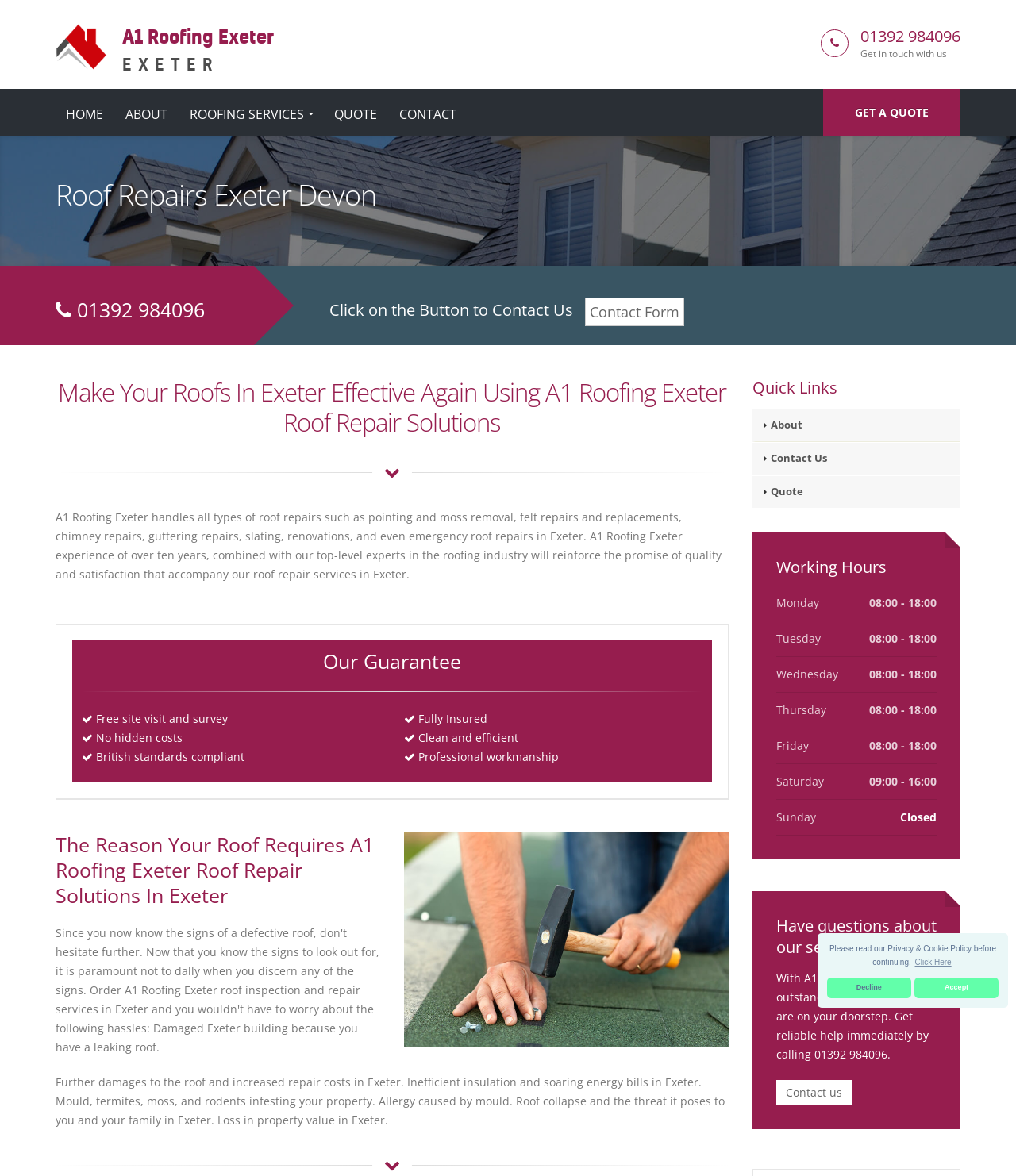Locate the UI element described by A1 Roofing ExeterExeter in the provided webpage screenshot. Return the bounding box coordinates in the format (top-left x, top-left y, bottom-right x, bottom-right y), ensuring all values are between 0 and 1.

[0.055, 0.027, 0.269, 0.04]